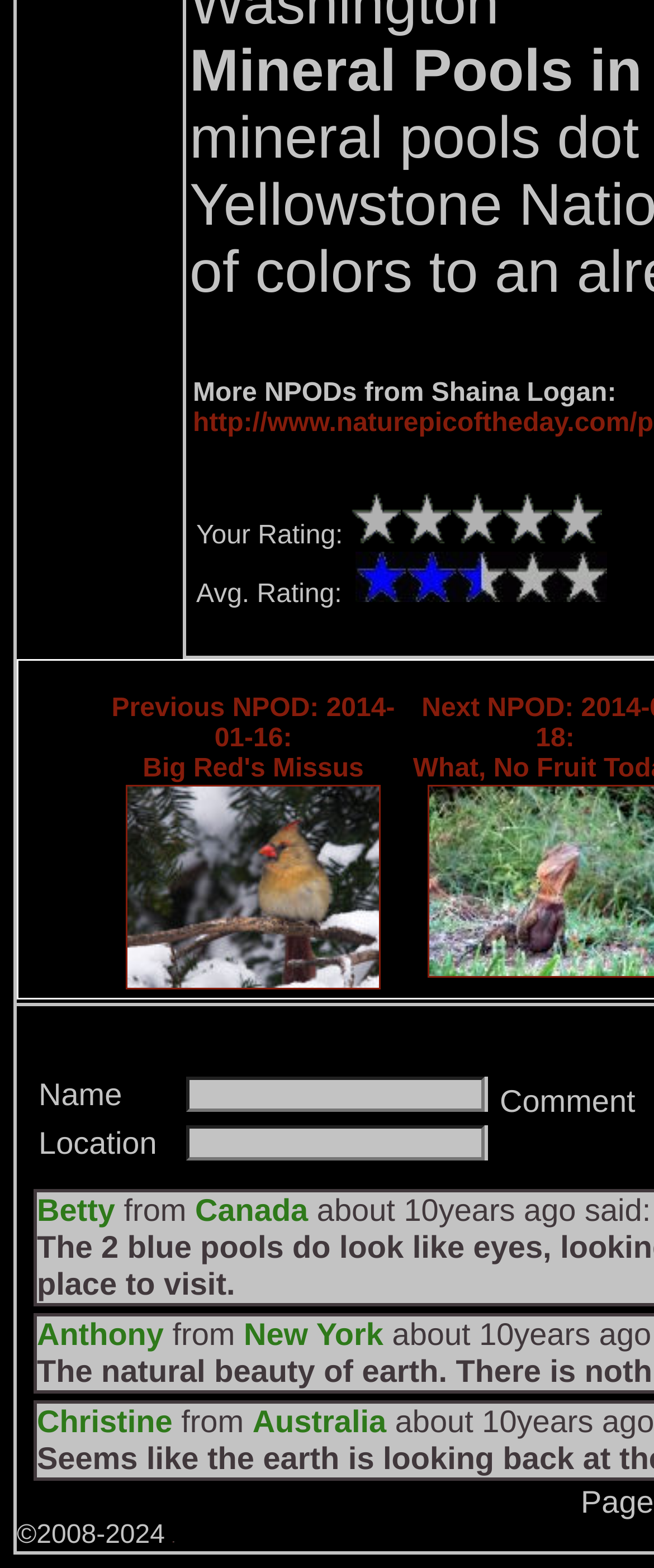What is the copyright year range of this website?
Provide a fully detailed and comprehensive answer to the question.

I found the copyright year range by looking at the text '©2008-2024' at the bottom of the page.